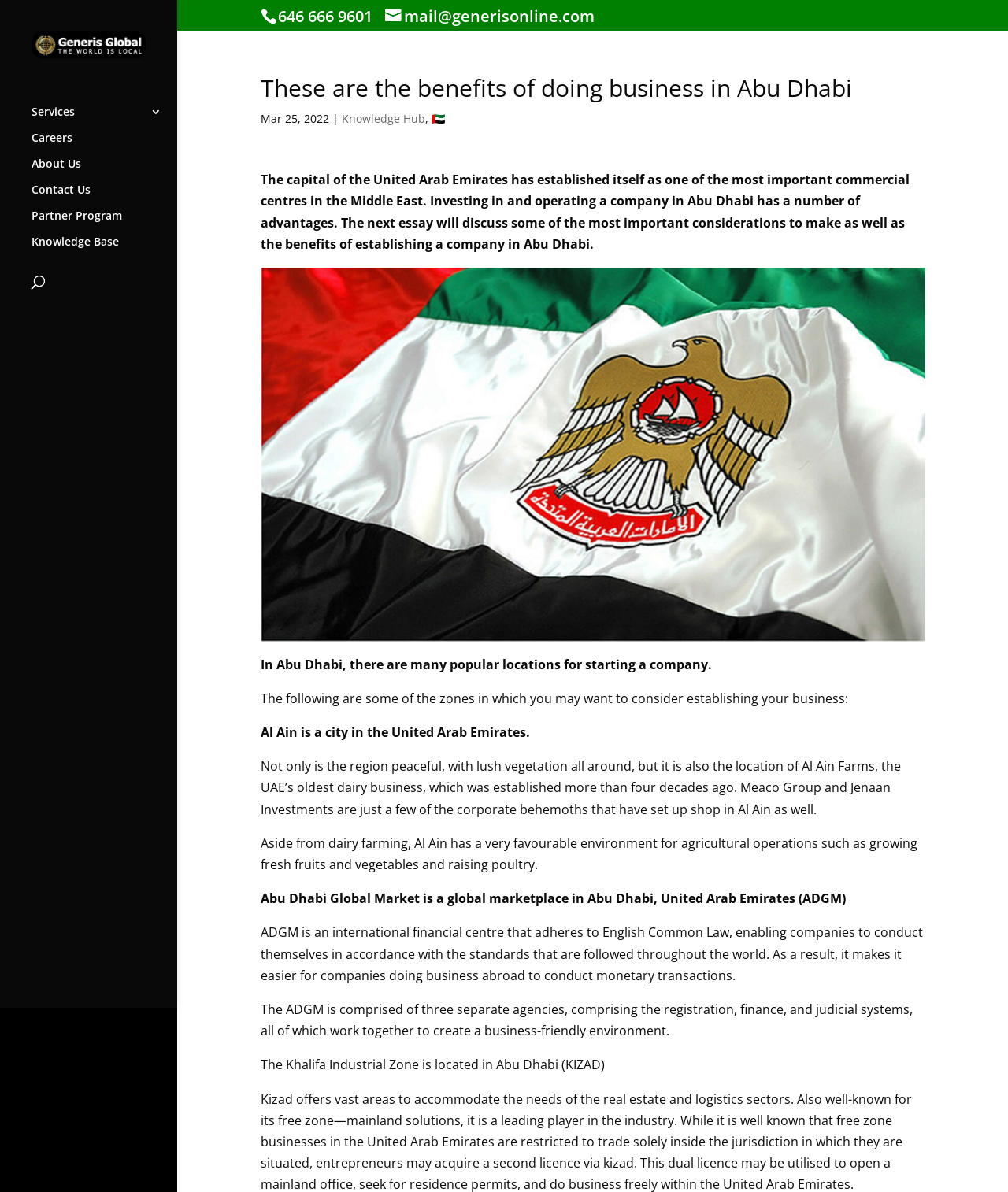Show the bounding box coordinates of the region that should be clicked to follow the instruction: "search for something."

[0.031, 0.224, 0.145, 0.25]